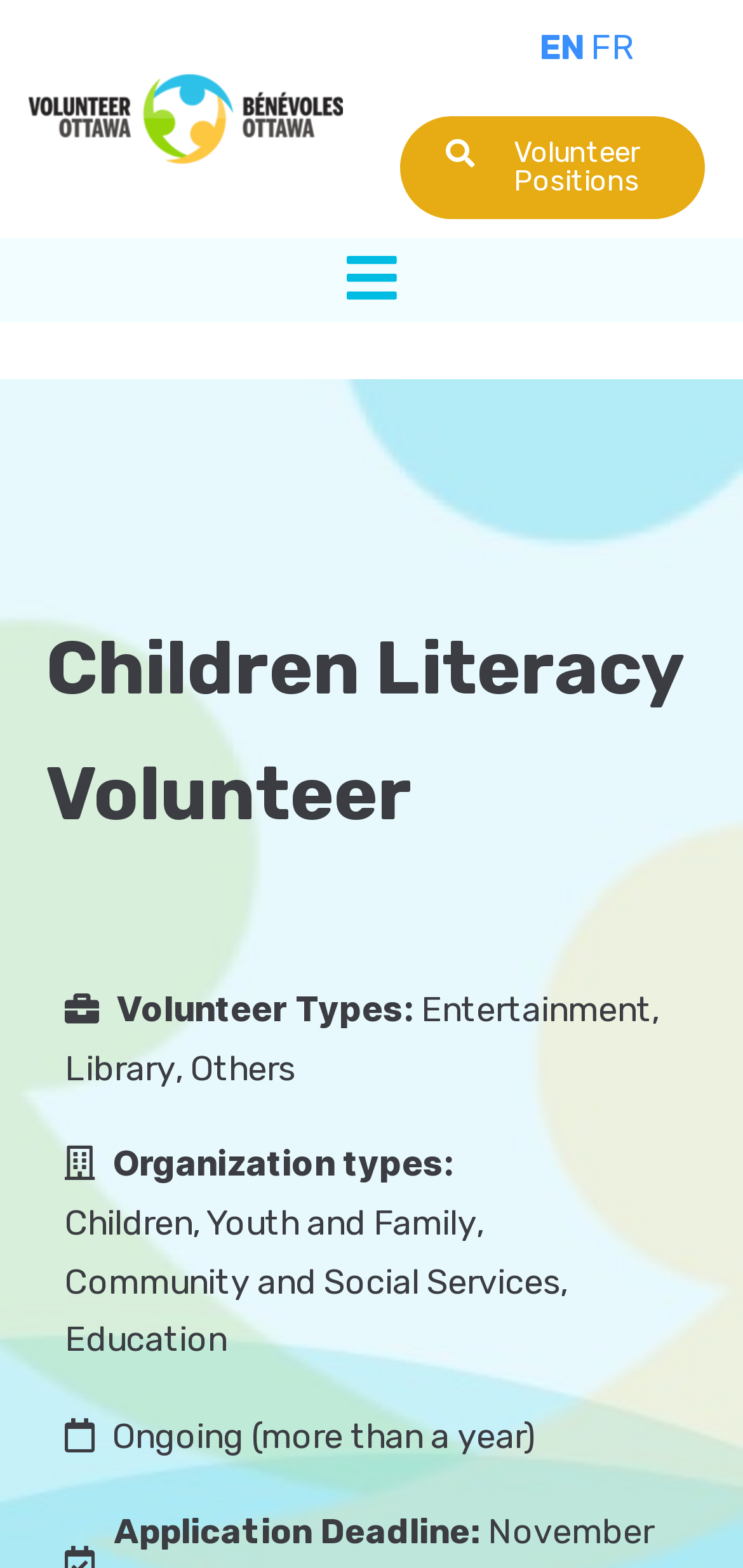Answer the question with a brief word or phrase:
What is the format of the resume upload?

PDF